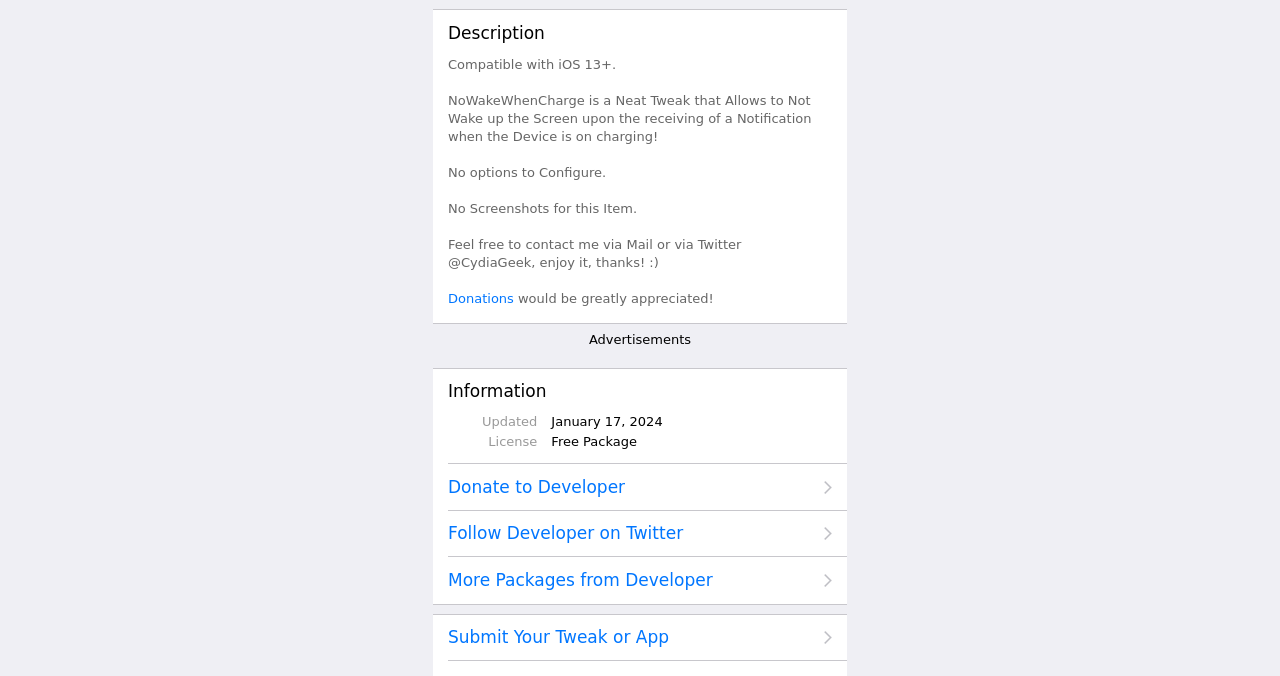Determine the bounding box coordinates for the HTML element mentioned in the following description: "Submit Your Tweak or App". The coordinates should be a list of four floats ranging from 0 to 1, represented as [left, top, right, bottom].

[0.35, 0.912, 0.65, 0.973]